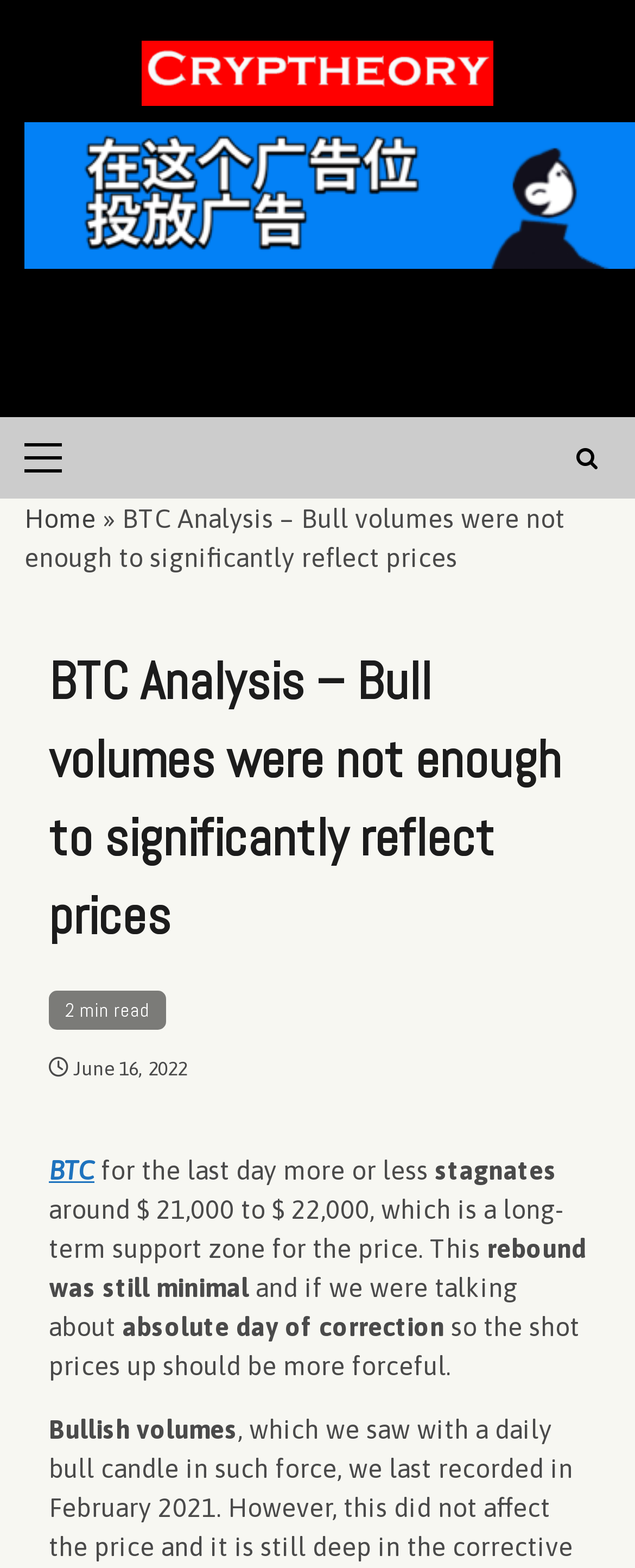What is the date of the article?
Based on the content of the image, thoroughly explain and answer the question.

I found the text 'June 16, 2022' on the webpage, which indicates the date of the article.